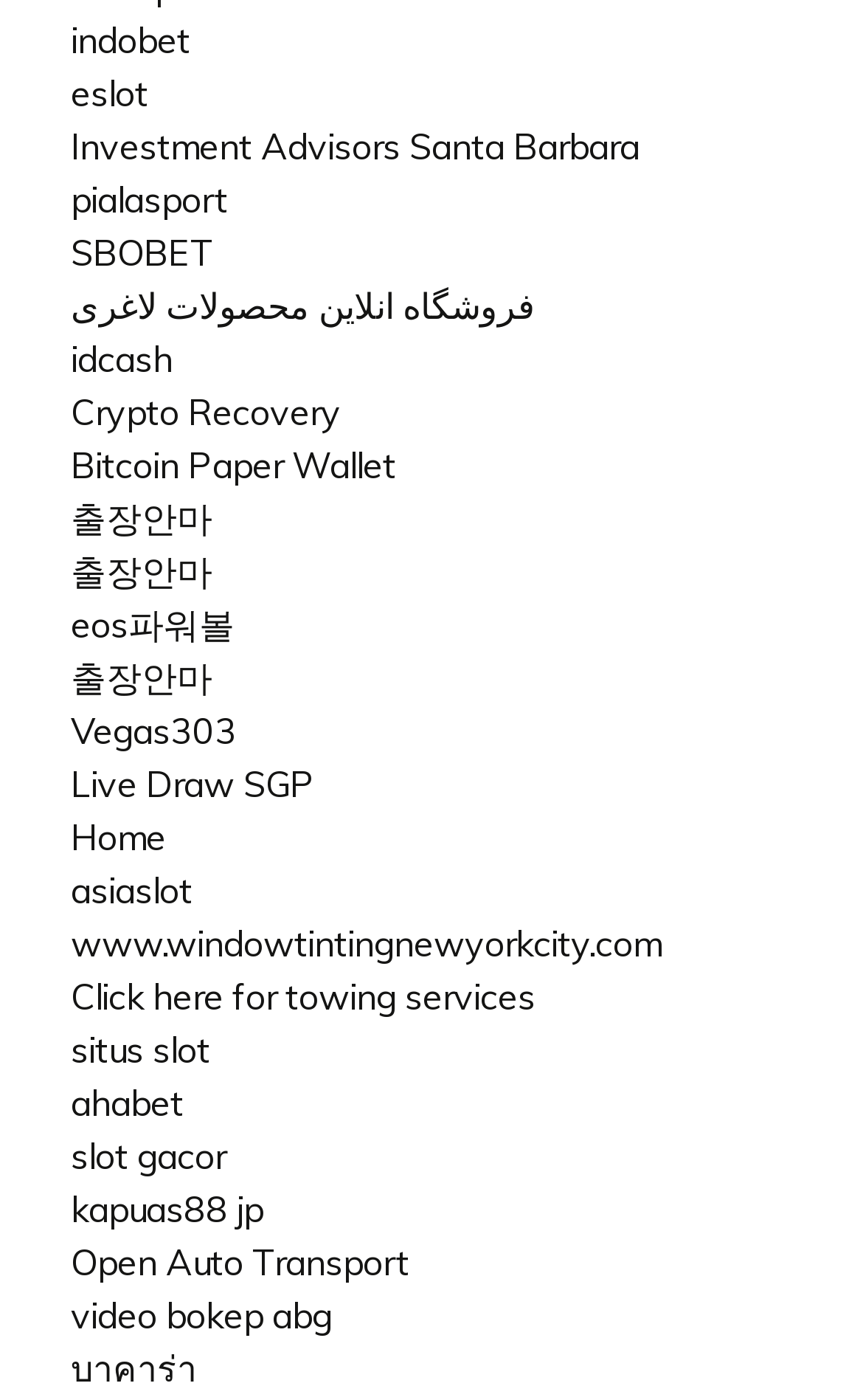Respond to the question below with a concise word or phrase:
Are there any links with non-English text?

Yes